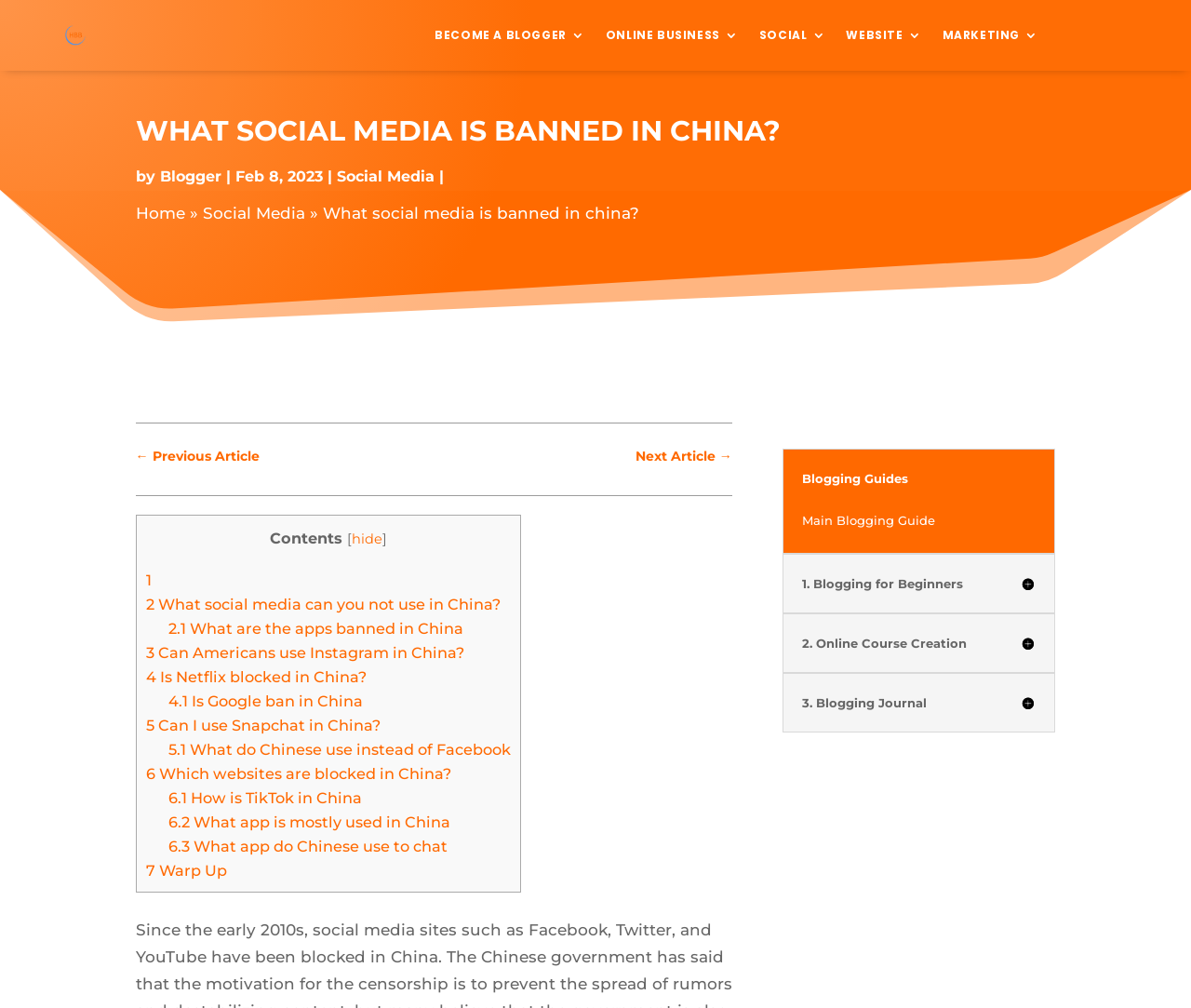Locate and extract the text of the main heading on the webpage.

WHAT SOCIAL MEDIA IS BANNED IN CHINA?